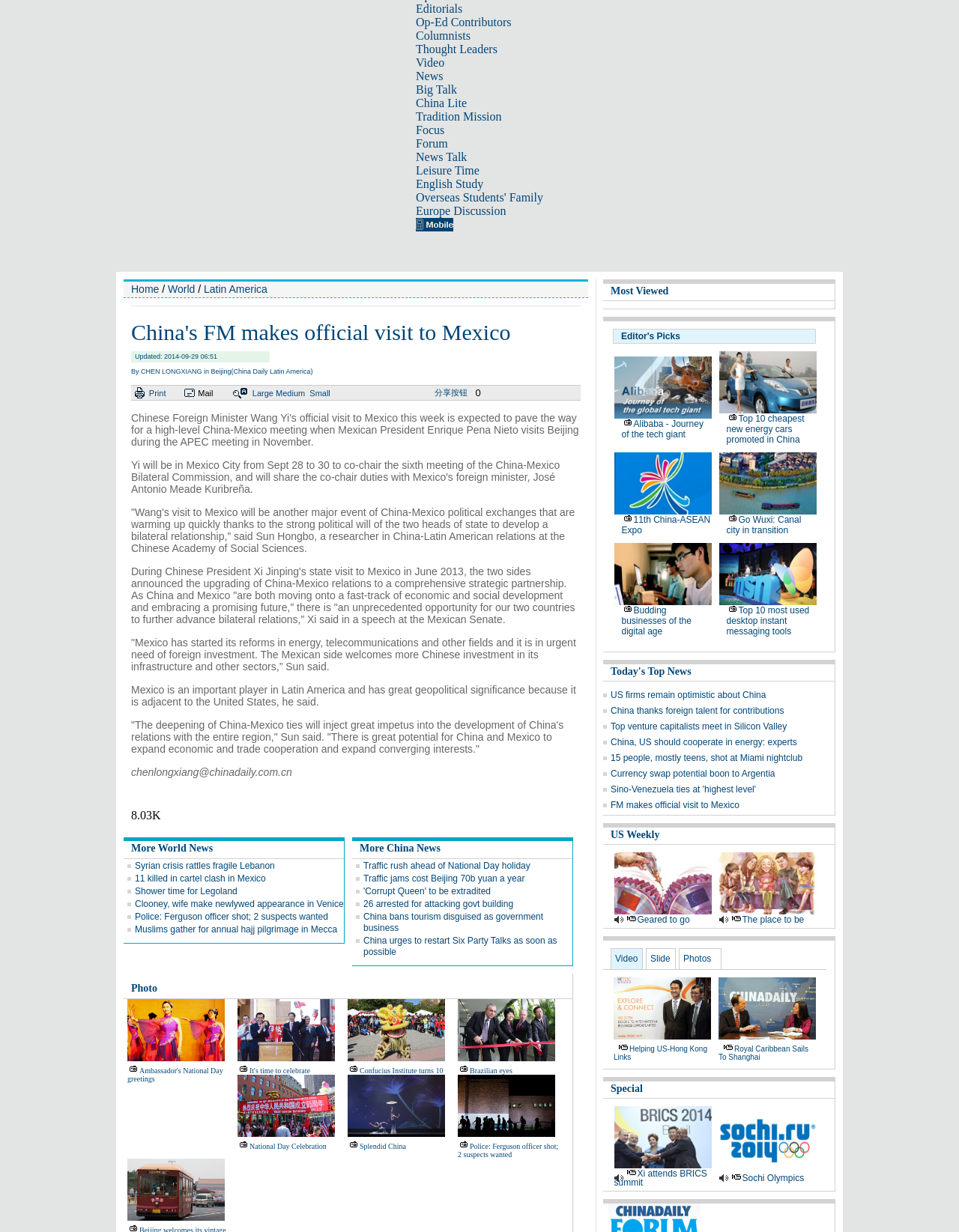Find the bounding box coordinates for the UI element that matches this description: "'Corrupt Queen' to be extradited".

[0.379, 0.719, 0.512, 0.728]